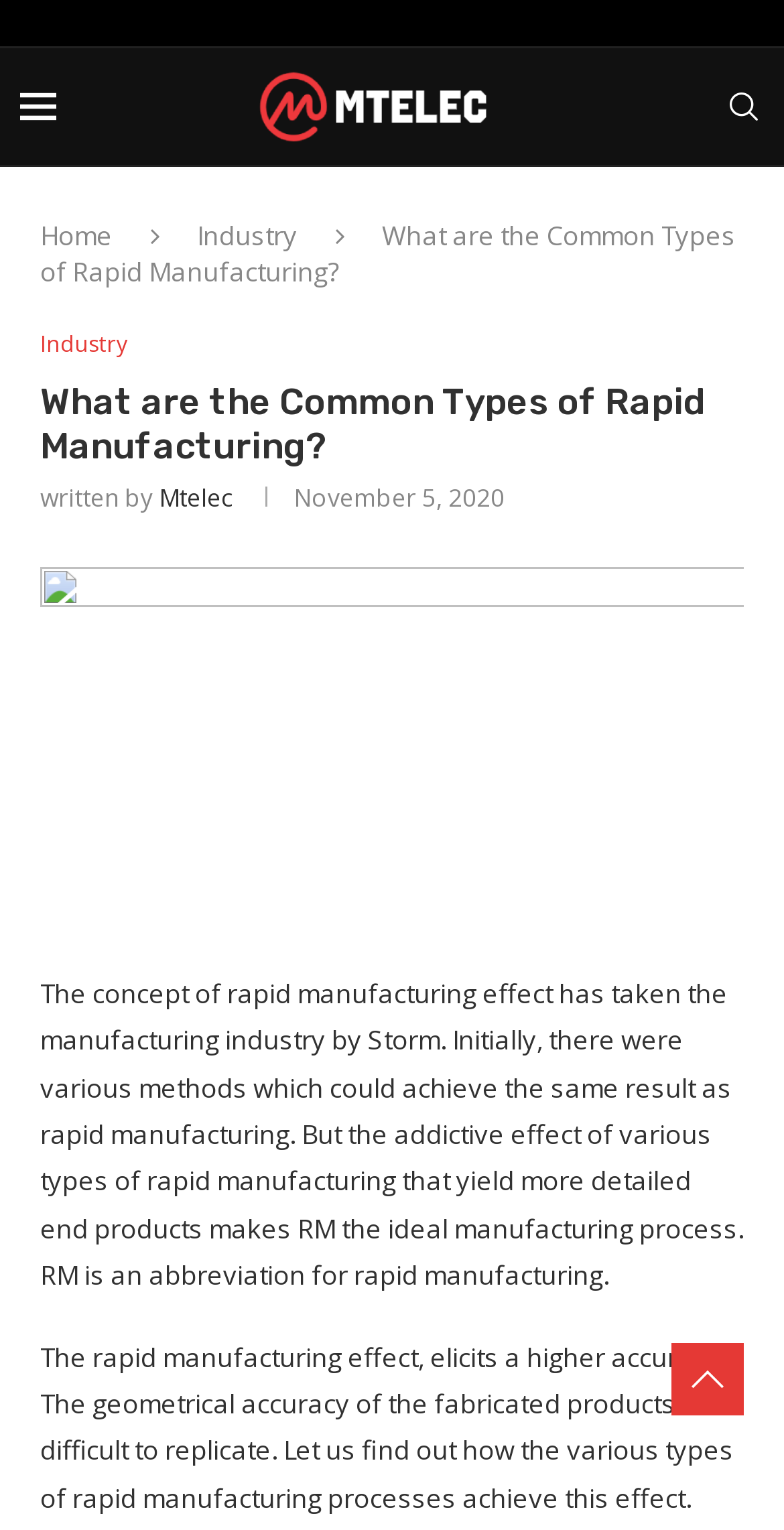What is RM an abbreviation for?
Based on the image, answer the question with a single word or brief phrase.

Rapid Manufacturing